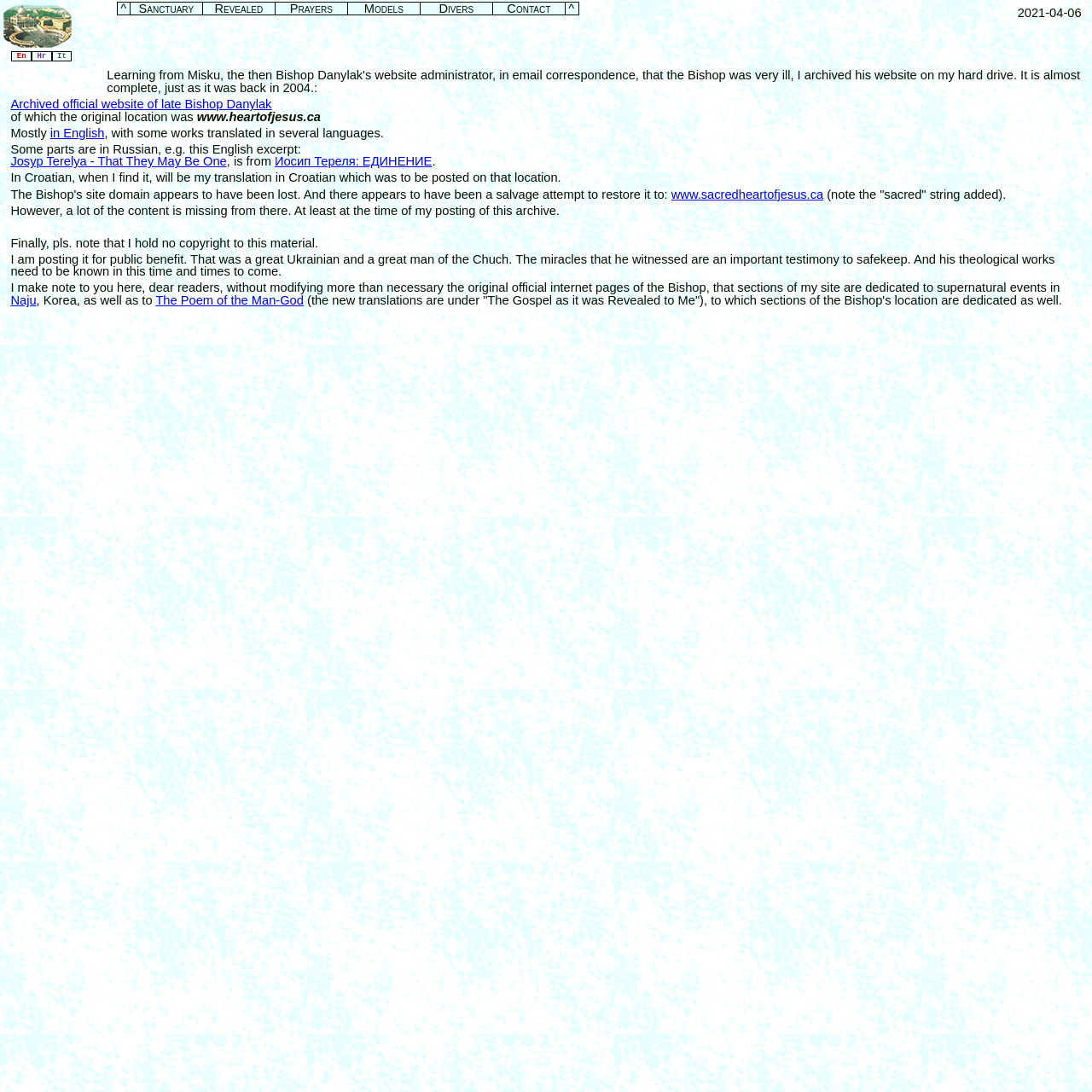Give a detailed explanation of the elements present on the webpage.

The webpage is dedicated to Bishop Danylak, featuring a collection of information and resources about him. At the top, there is a date "2021-04-06" and a link to the archived official website of the late Bishop Danylak. Below this, there is a description of the website, stating that it is mostly in English, with some works translated into several languages, including Russian and Croatian.

The webpage also features several links to specific works and articles, including "Josyp Terelya - That They May Be One" and "Иосип Тереля: ЕДИНЕНИЕ", which are in English and Russian, respectively. Additionally, there is a link to a Croatian translation, which is yet to be posted.

Further down, there is a note about the content of the original website being missing, and a statement from the author about not holding the copyright to the material and posting it for public benefit. The author also mentions that sections of their site are dedicated to supernatural events in Naju, Korea, and to "The Poem of the Man-God", with new translations under "The Gospel as it was Revealed to Me".

On the top-left side of the page, there is an image of the Basilica of Saint Peter, Rome, with a link to it. Below this, there are several language options, including English, Croatian, and Italian. The page also features a navigation menu with links to various sections, including "Sanctuary", "Revealed", "Prayers", "Models", "Divers", and "Contact".